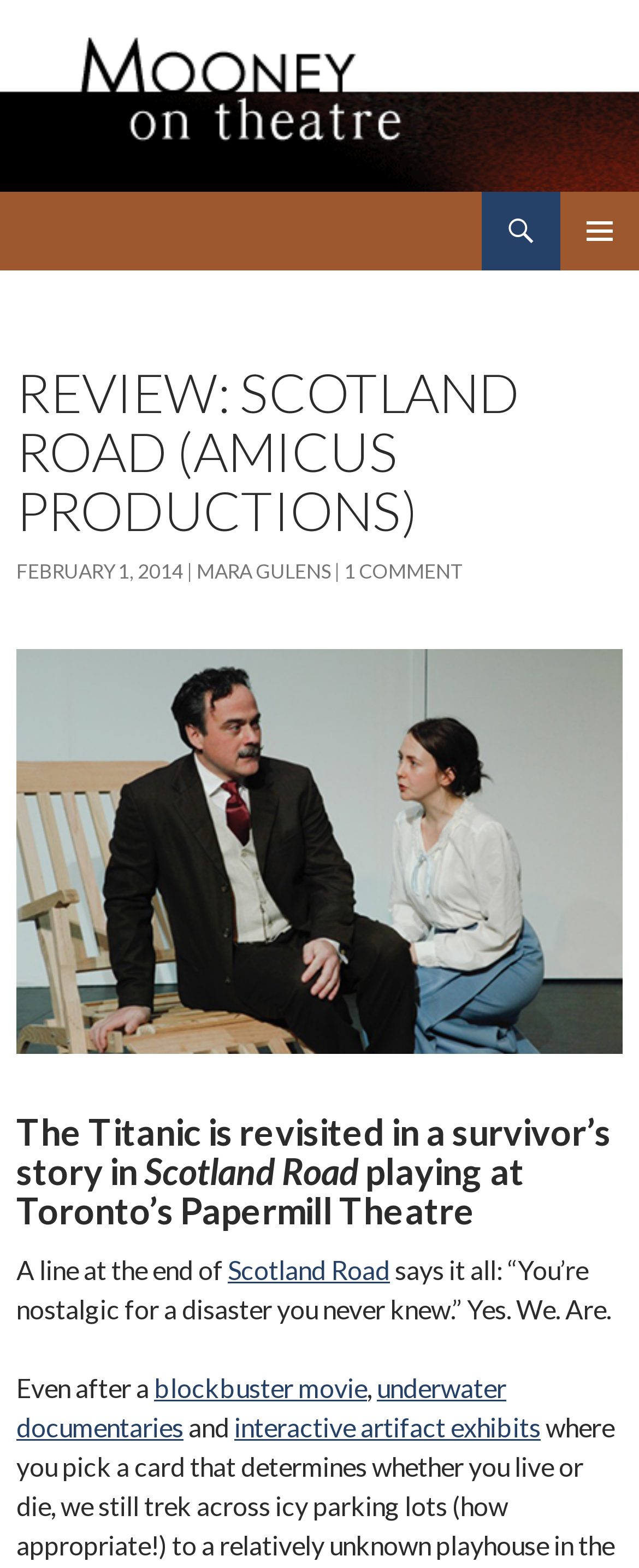Answer this question using a single word or a brief phrase:
What type of exhibits are mentioned in the review?

interactive artifact exhibits